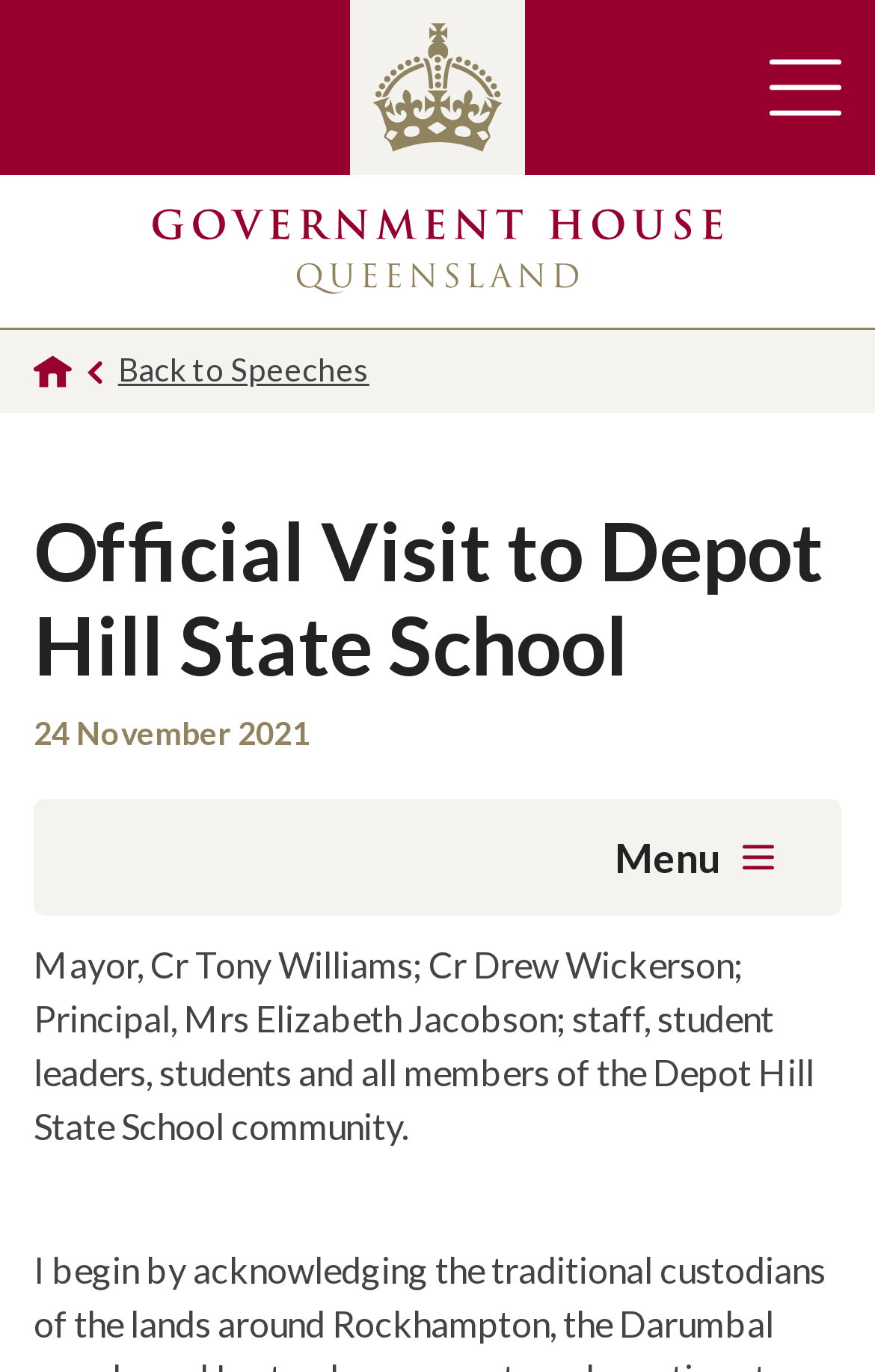Extract the bounding box coordinates for the UI element described as: "Government House Queensland".

[0.174, 0.128, 0.826, 0.239]